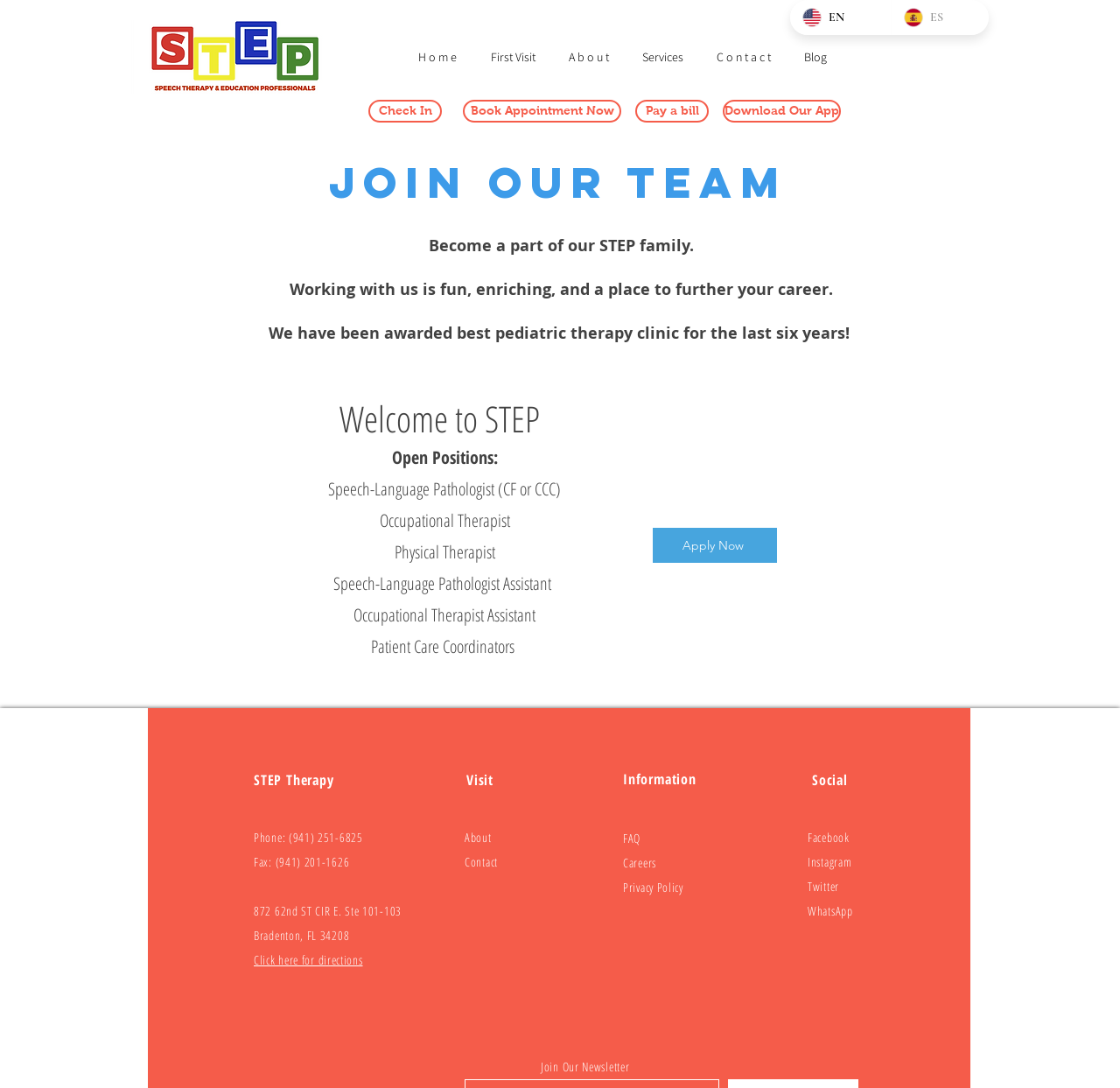Generate a comprehensive description of the webpage content.

This webpage is about careers at STEP Therapy, a pediatric therapy clinic. At the top left corner, there is a logo of STEP Therapy, and next to it, a language selector with options for English and Spanish. Below the language selector, there is a navigation menu with links to different sections of the website, including Home, First Visit, About, Services, Contact, and Blog.

On the left side of the page, there are several links, including Check In, Book Appointment Now, Pay a bill, and Download Our App. The main content of the page starts with a heading "JOIN OUR TEAM" and a subheading that describes the benefits of working at STEP Therapy. Below the heading, there is a welcome message and a list of open positions, including Speech-Language Pathologist, Occupational Therapist, Physical Therapist, and others.

Each open position is listed with a brief description, and there is an "Apply Now" link at the bottom of the list. On the right side of the page, there is a section with the clinic's contact information, including phone number, fax number, address, and a link to get directions. Below the contact information, there are links to visit, information, and social media pages.

At the bottom of the page, there are more links to different sections of the website, including About, Contact, FAQ, Careers, and Privacy Policy. There are also links to the clinic's social media pages, including Facebook, Instagram, Twitter, and WhatsApp. Finally, there is a call-to-action to join the clinic's newsletter.